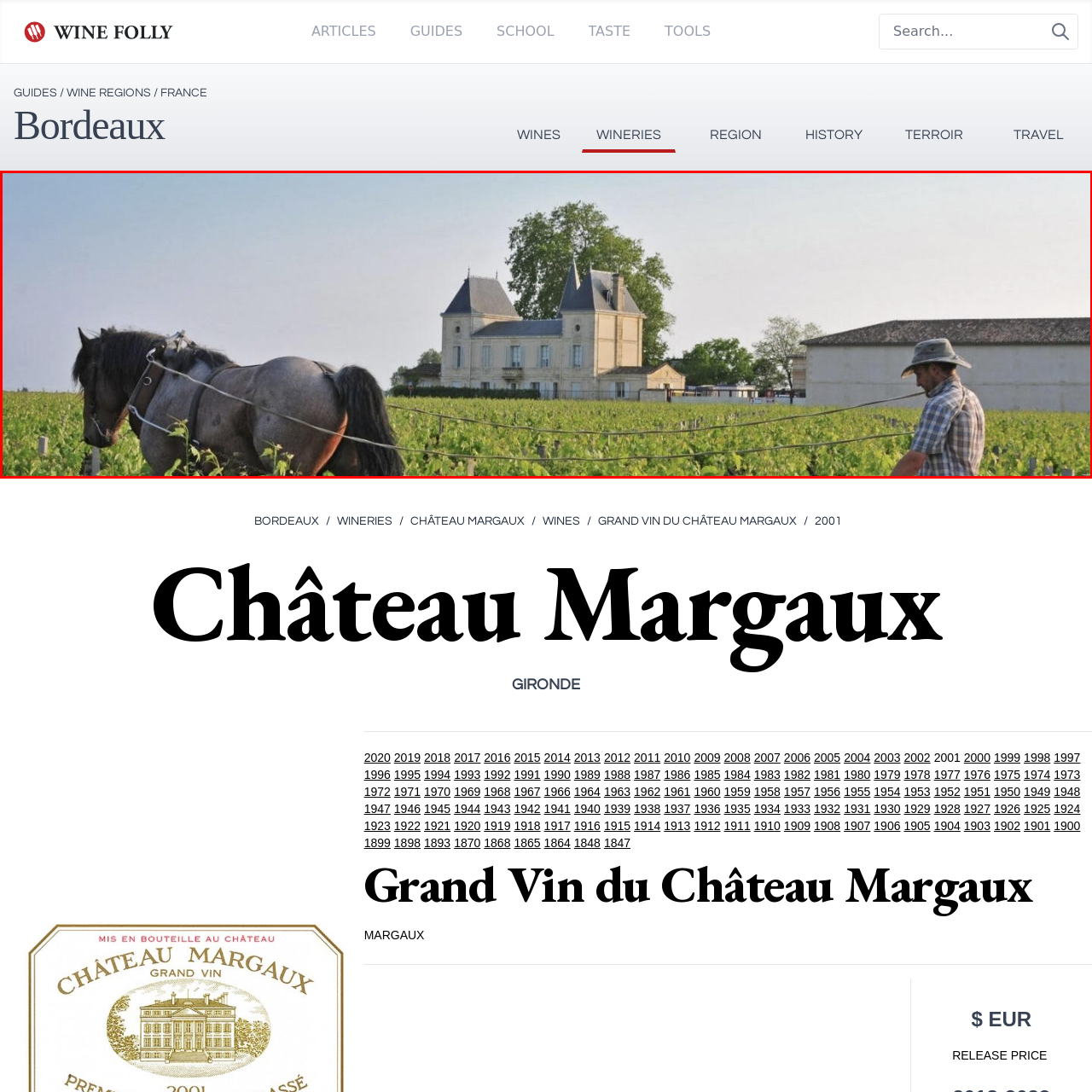Offer a detailed explanation of the scene within the red bounding box.

The image captures a serene vineyard scene at the renowned Château Margaux in Bordeaux. In the foreground, a sturdy horse, equipped with harness, is seen plowing the lush grapevines, a traditional method that connects the land to its agricultural roots. A farmer, dressed in a casual checkered shirt and a wide-brimmed hat, guides the horse with careful attention. Behind them, the striking architecture of Château Margaux stands majestically, characterized by its elegant towers and large windows, hinting at the estate's rich history and reputation for producing world-class wines. The vineyard is vibrant with rows of green grapevines stretching into the distance, accentuating the idyllic countryside setting under a clear blue sky.